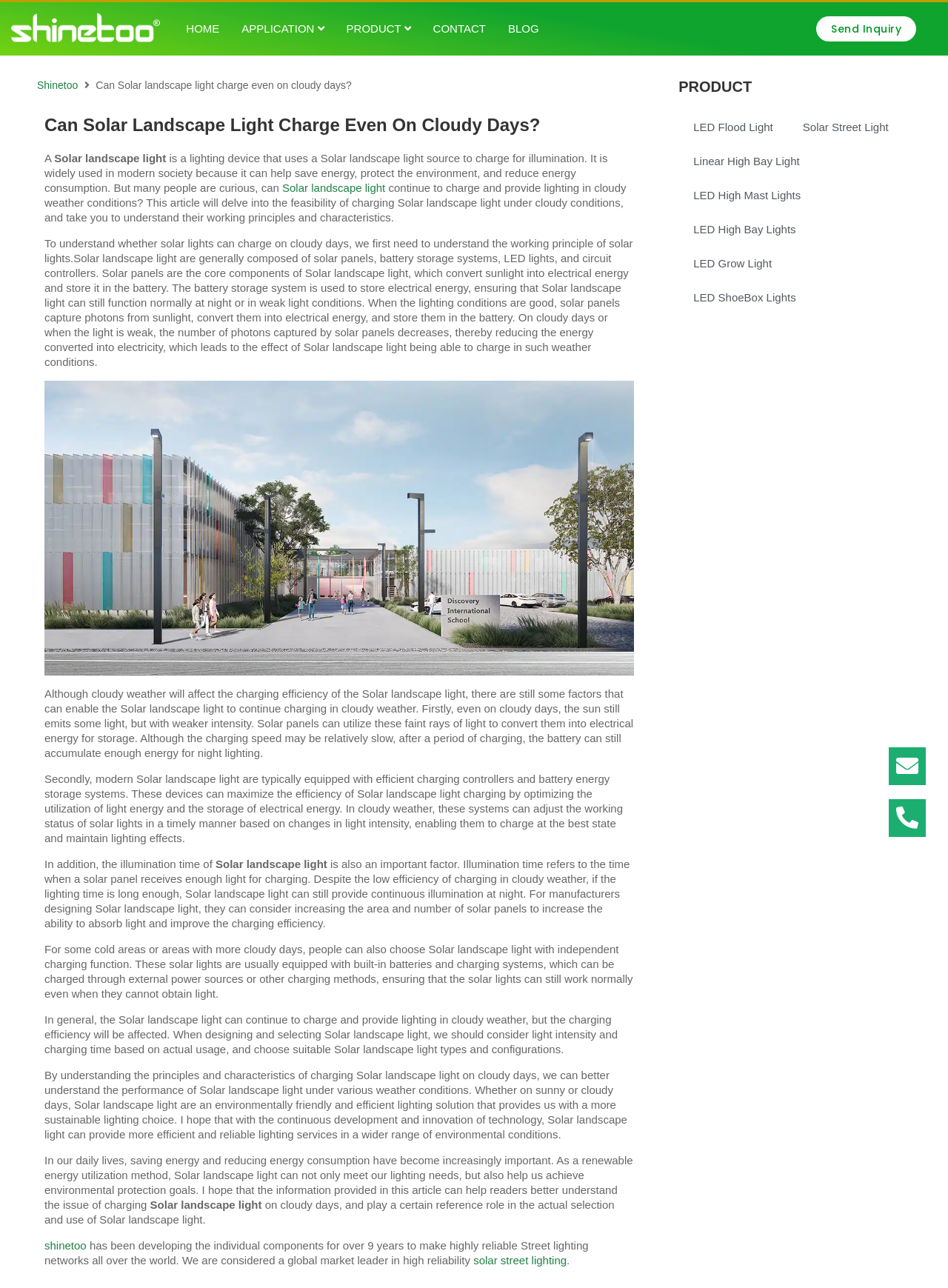Please pinpoint the bounding box coordinates for the region I should click to adhere to this instruction: "Click on the 'PRODUCT' link".

[0.716, 0.06, 0.954, 0.074]